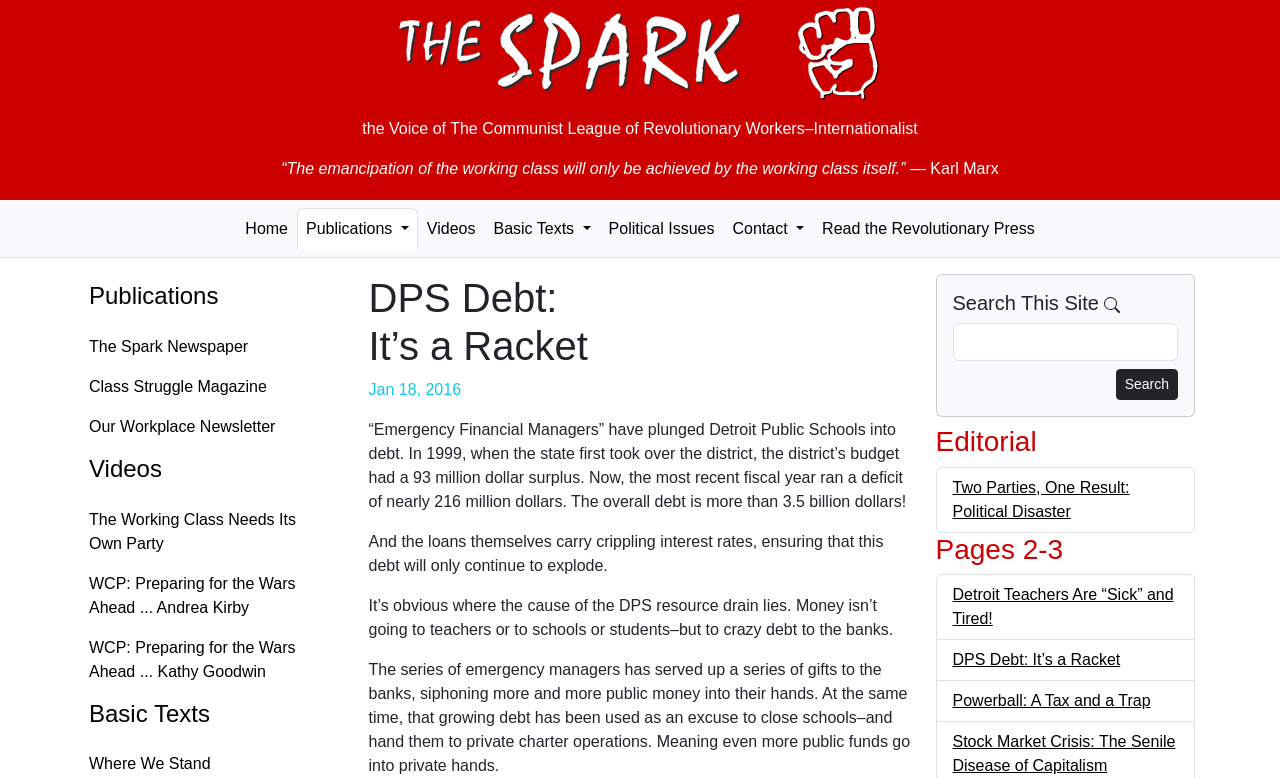Provide a brief response in the form of a single word or phrase:
What is the name of the publication?

The Spark